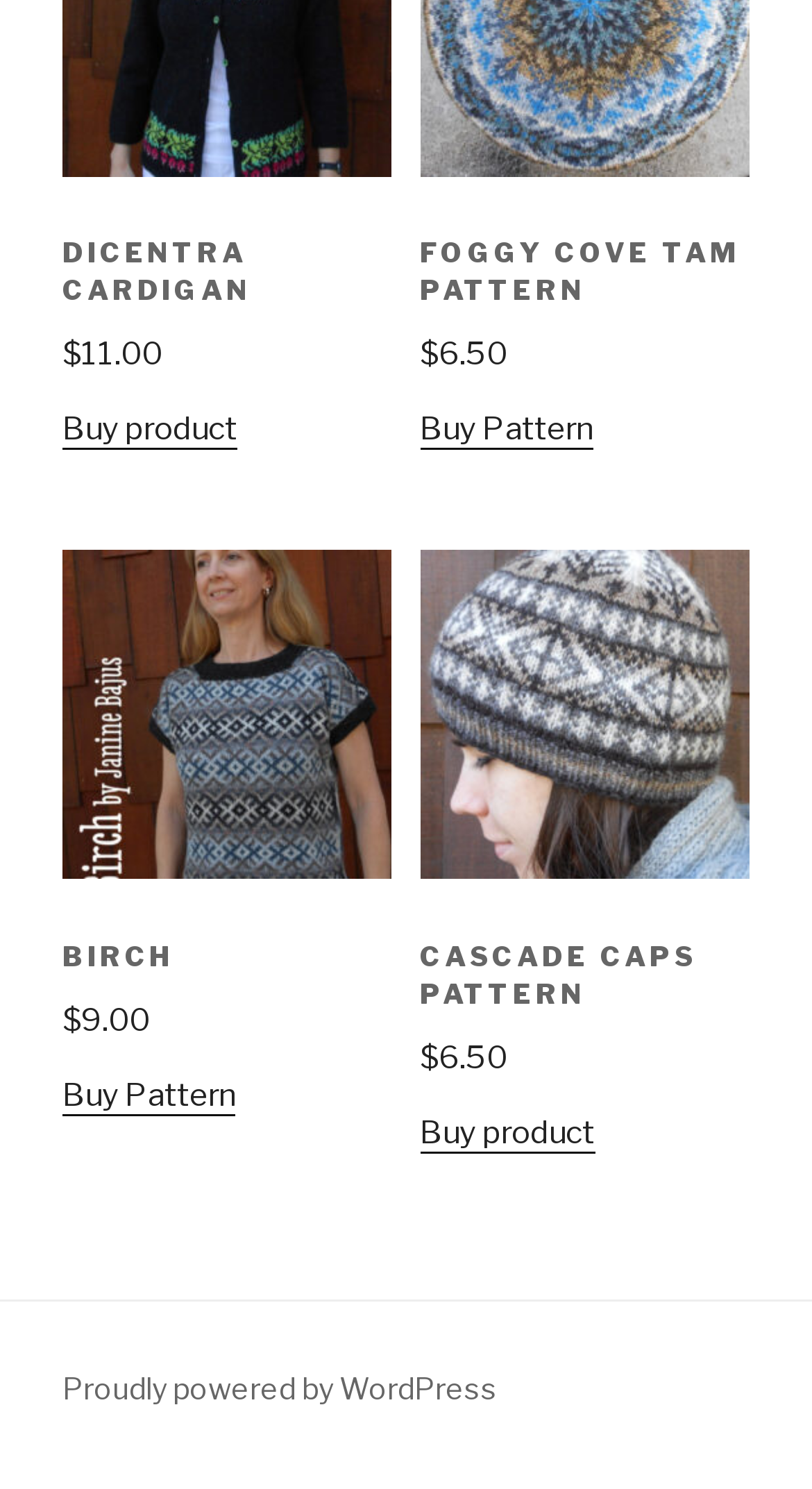Indicate the bounding box coordinates of the element that needs to be clicked to satisfy the following instruction: "Buy Dicentra Cardigan". The coordinates should be four float numbers between 0 and 1, i.e., [left, top, right, bottom].

[0.077, 0.276, 0.292, 0.301]